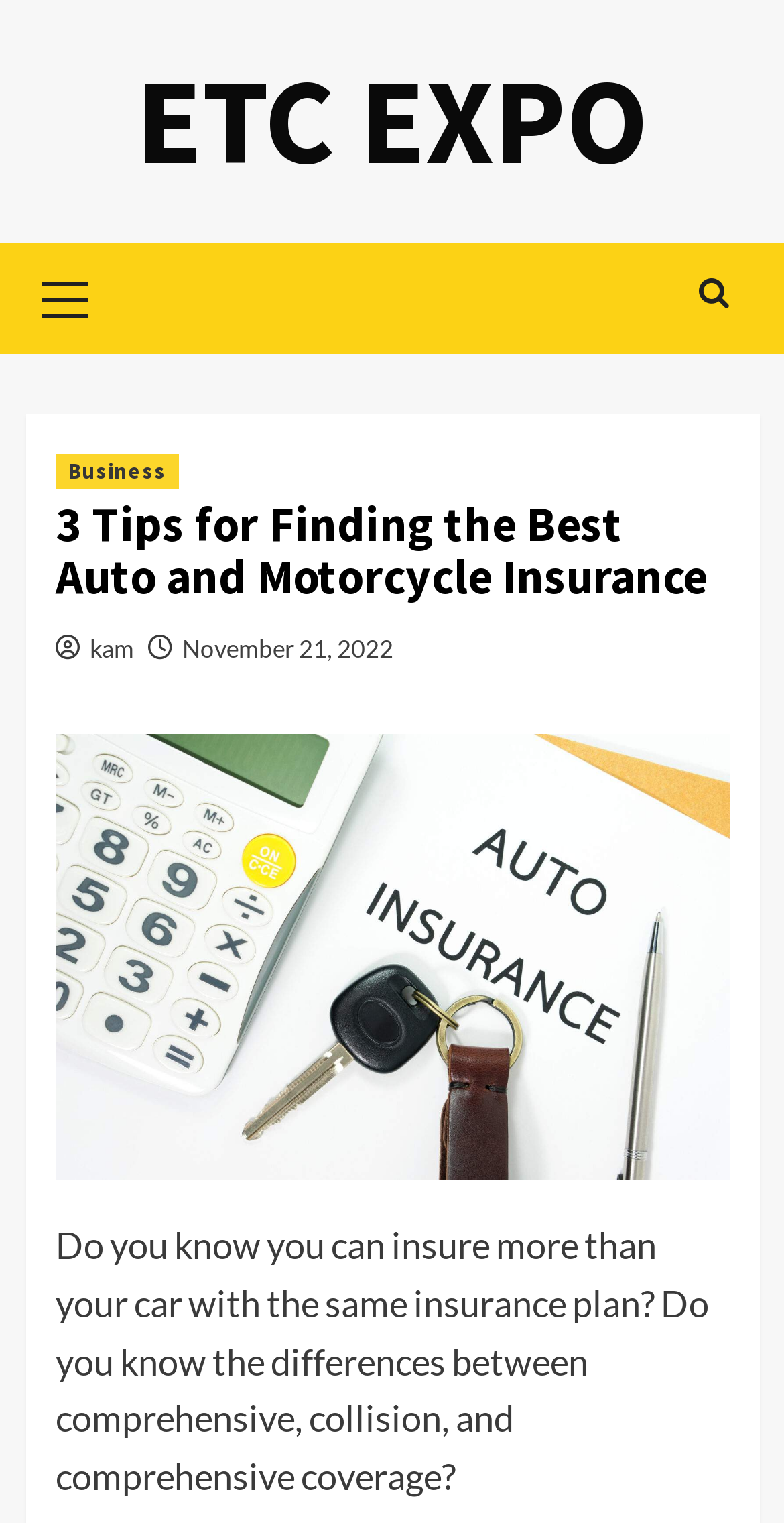Please determine the bounding box coordinates for the element with the description: "Country Club Tulsa".

None